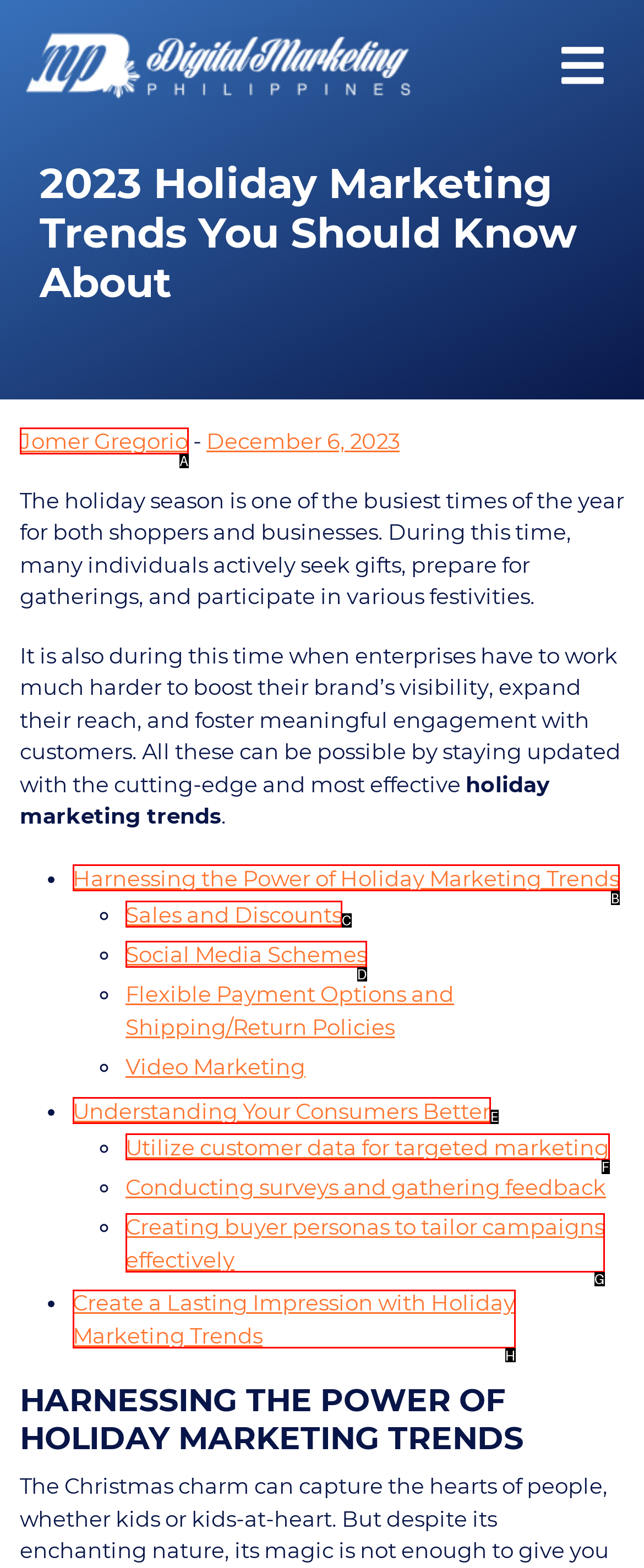Which option aligns with the description: Understanding Your Consumers Better? Respond by selecting the correct letter.

E